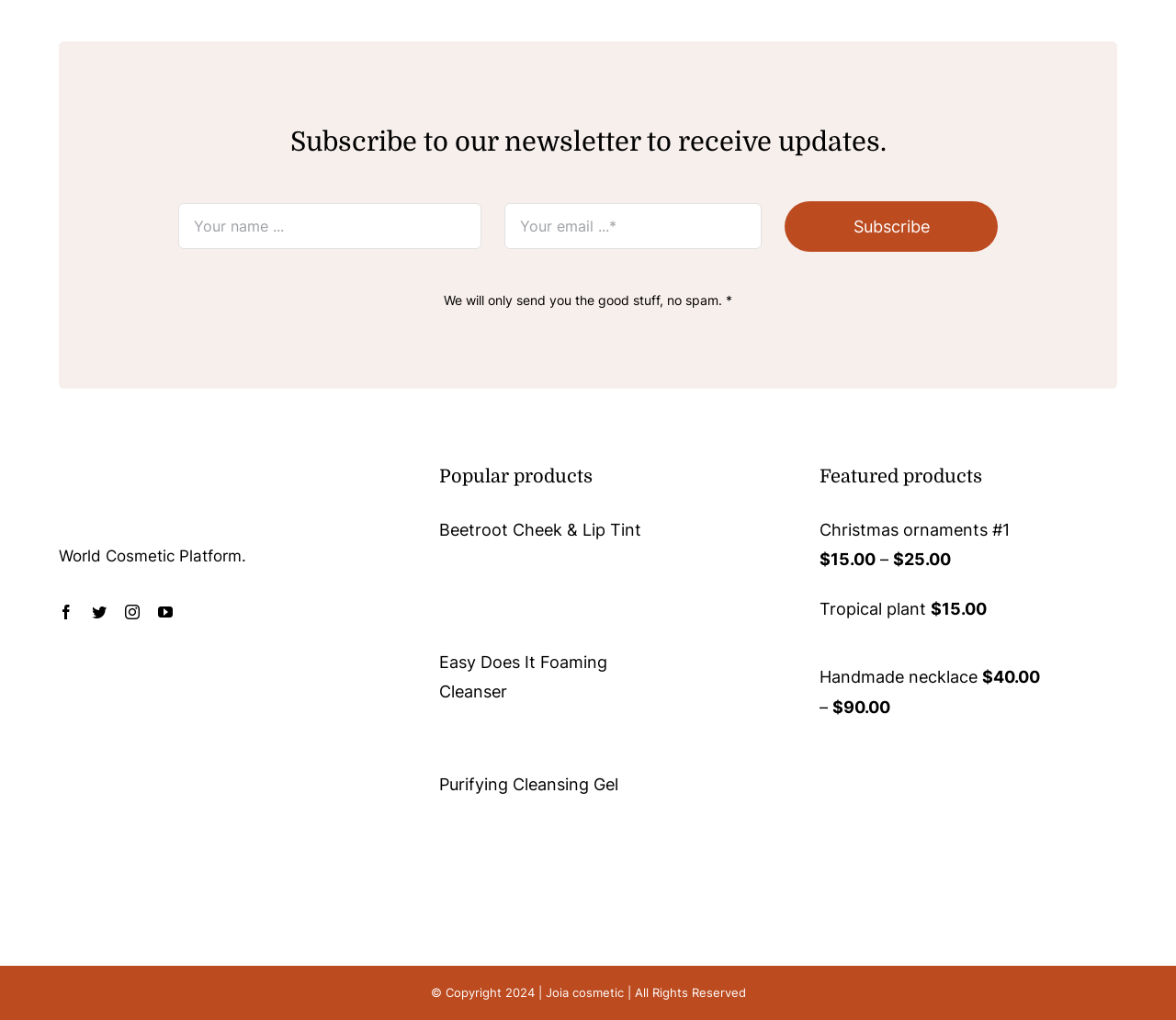Predict the bounding box coordinates of the UI element that matches this description: "Beetroot Cheek & Lip Tint". The coordinates should be in the format [left, top, right, bottom] with each value between 0 and 1.

[0.373, 0.51, 0.545, 0.529]